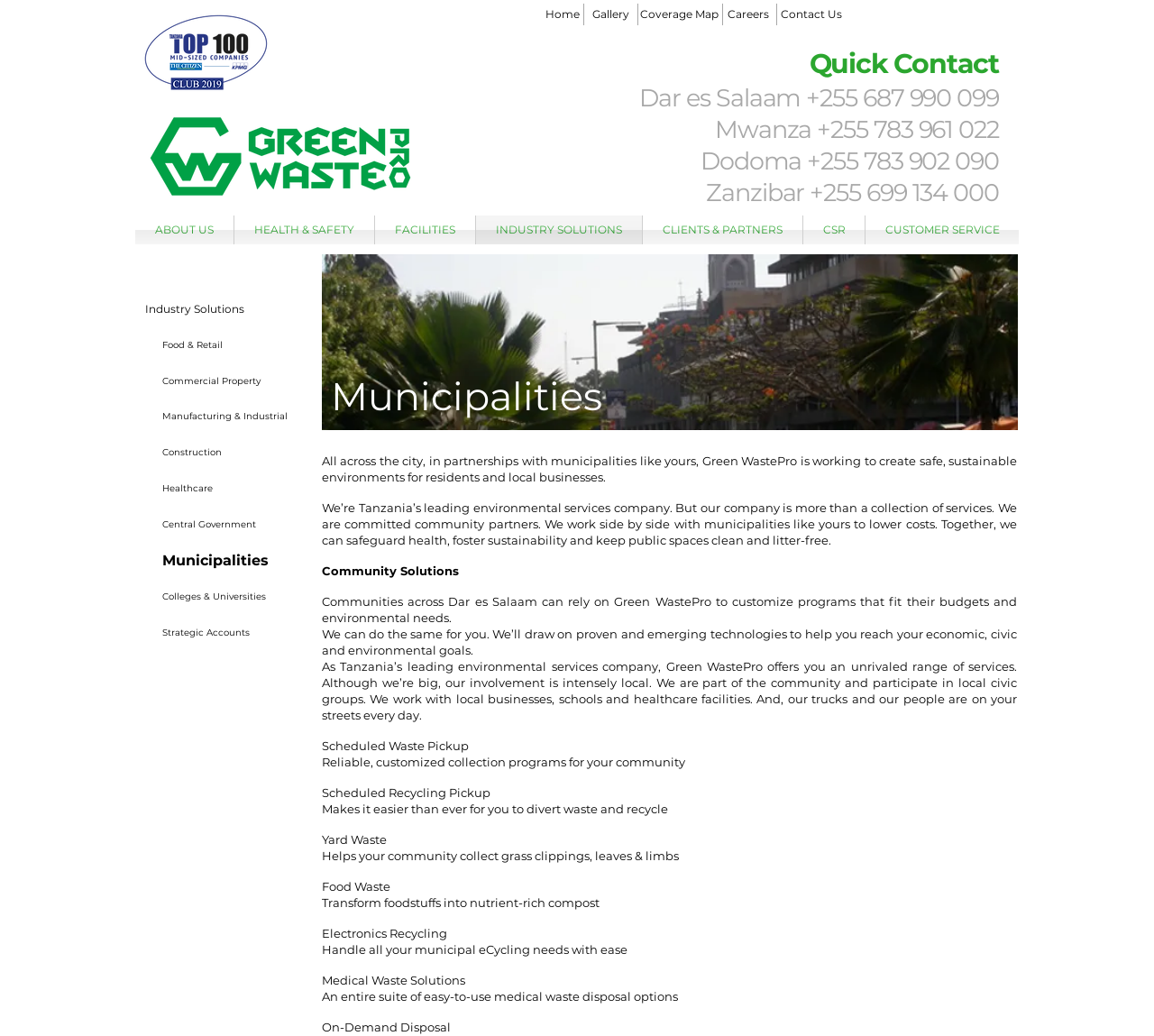Please identify the bounding box coordinates of the element I should click to complete this instruction: 'Click on the 'Careers' link'. The coordinates should be given as four float numbers between 0 and 1, like this: [left, top, right, bottom].

[0.62, 0.0, 0.677, 0.028]